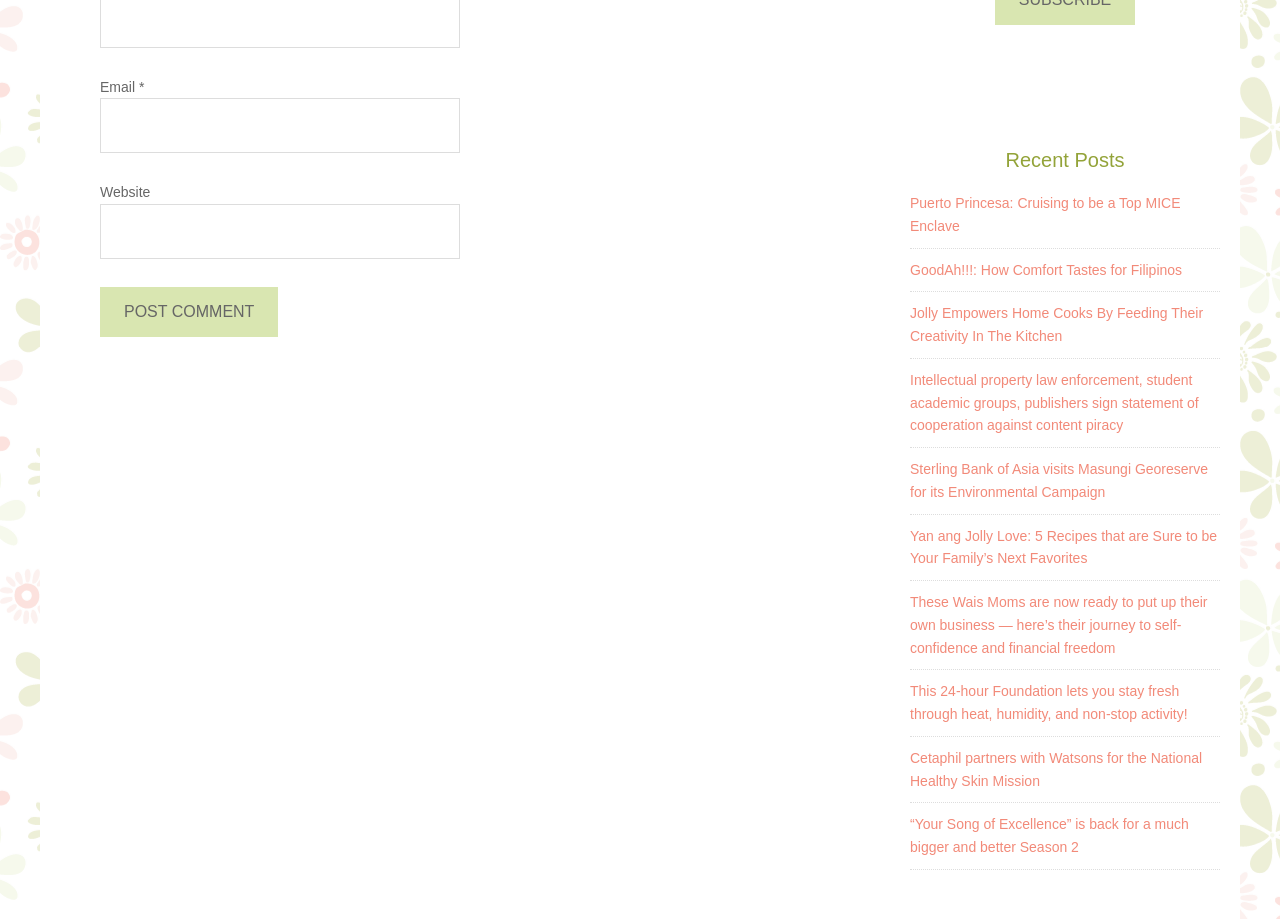Please provide the bounding box coordinates for the element that needs to be clicked to perform the following instruction: "Click Post Comment". The coordinates should be given as four float numbers between 0 and 1, i.e., [left, top, right, bottom].

[0.078, 0.312, 0.217, 0.367]